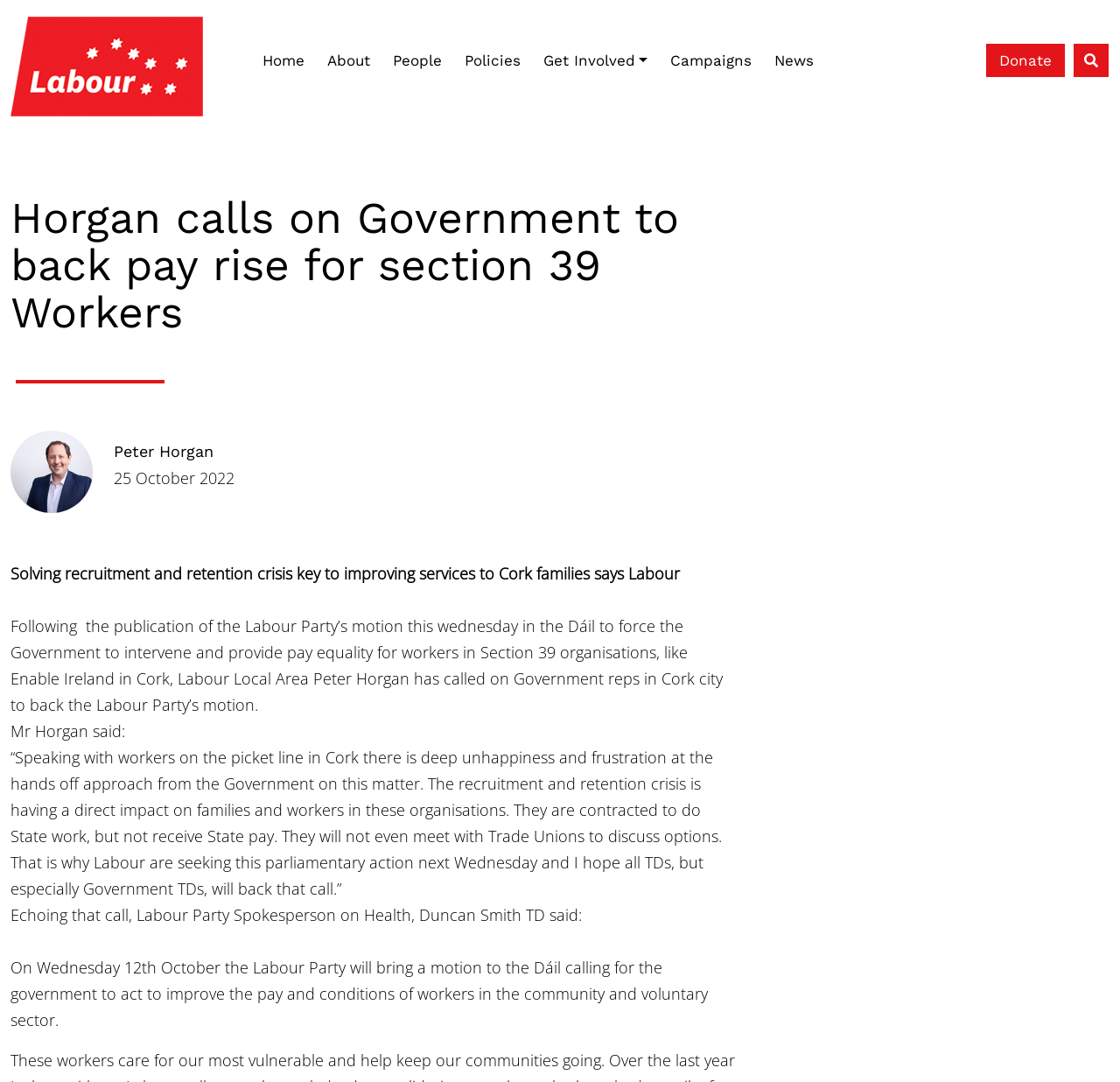Please specify the bounding box coordinates of the area that should be clicked to accomplish the following instruction: "View Peter Horgan's profile". The coordinates should consist of four float numbers between 0 and 1, i.e., [left, top, right, bottom].

[0.102, 0.409, 0.191, 0.426]